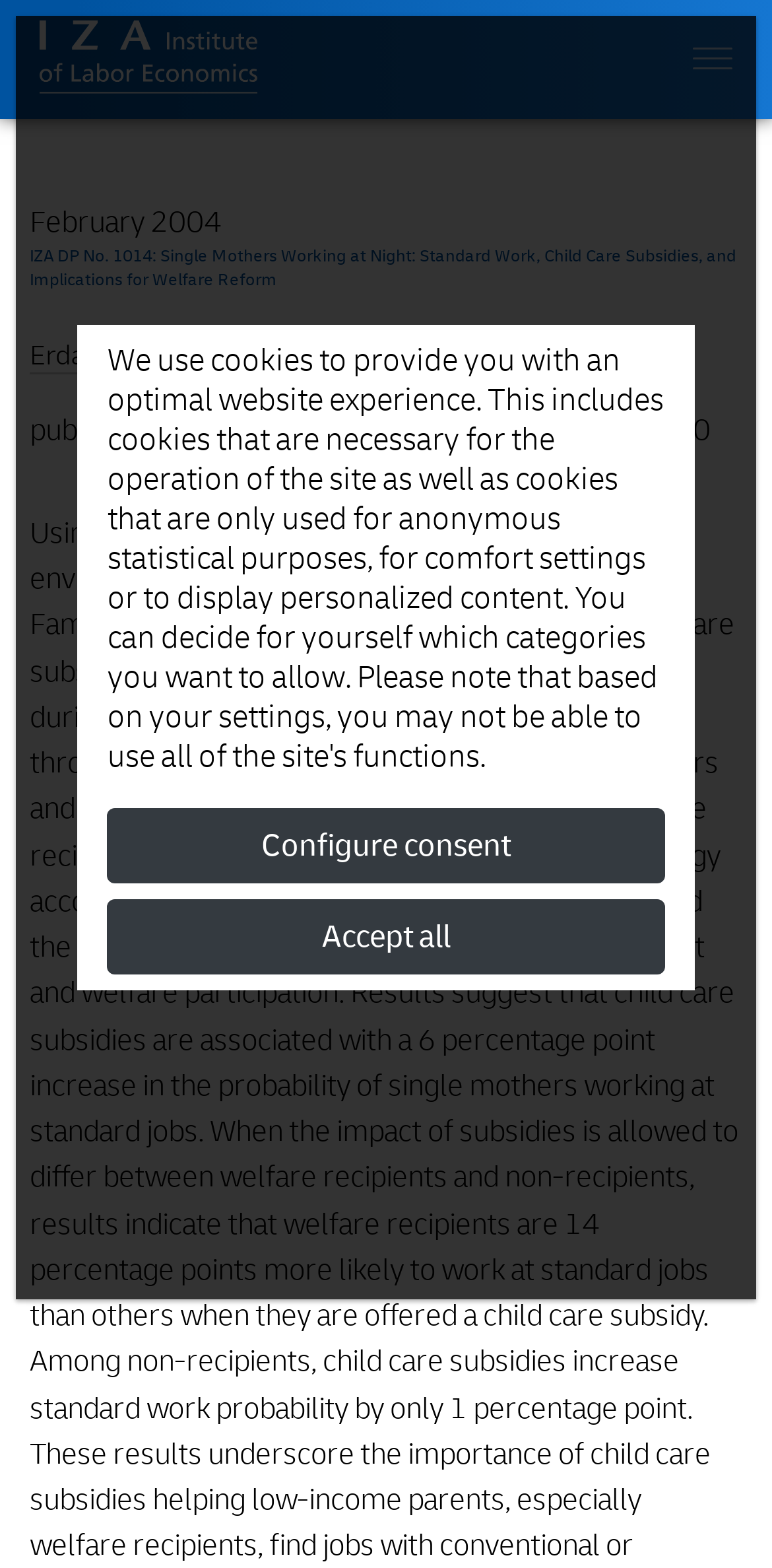How many buttons are there in the navigation bar?
Refer to the image and answer the question using a single word or phrase.

2